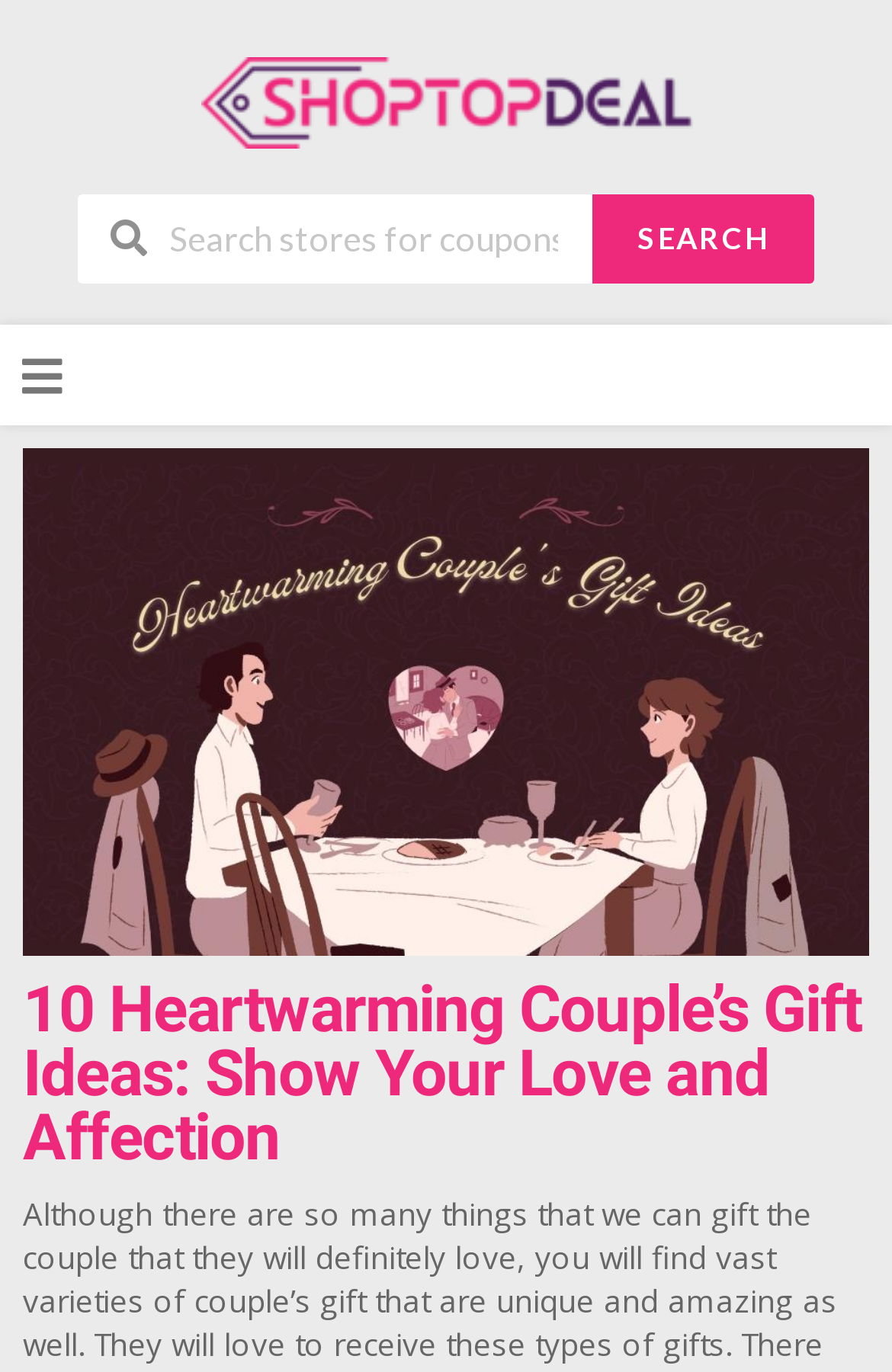Please specify the bounding box coordinates in the format (top-left x, top-left y, bottom-right x, bottom-right y), with values ranging from 0 to 1. Identify the bounding box for the UI component described as follows: Search

[0.664, 0.142, 0.913, 0.206]